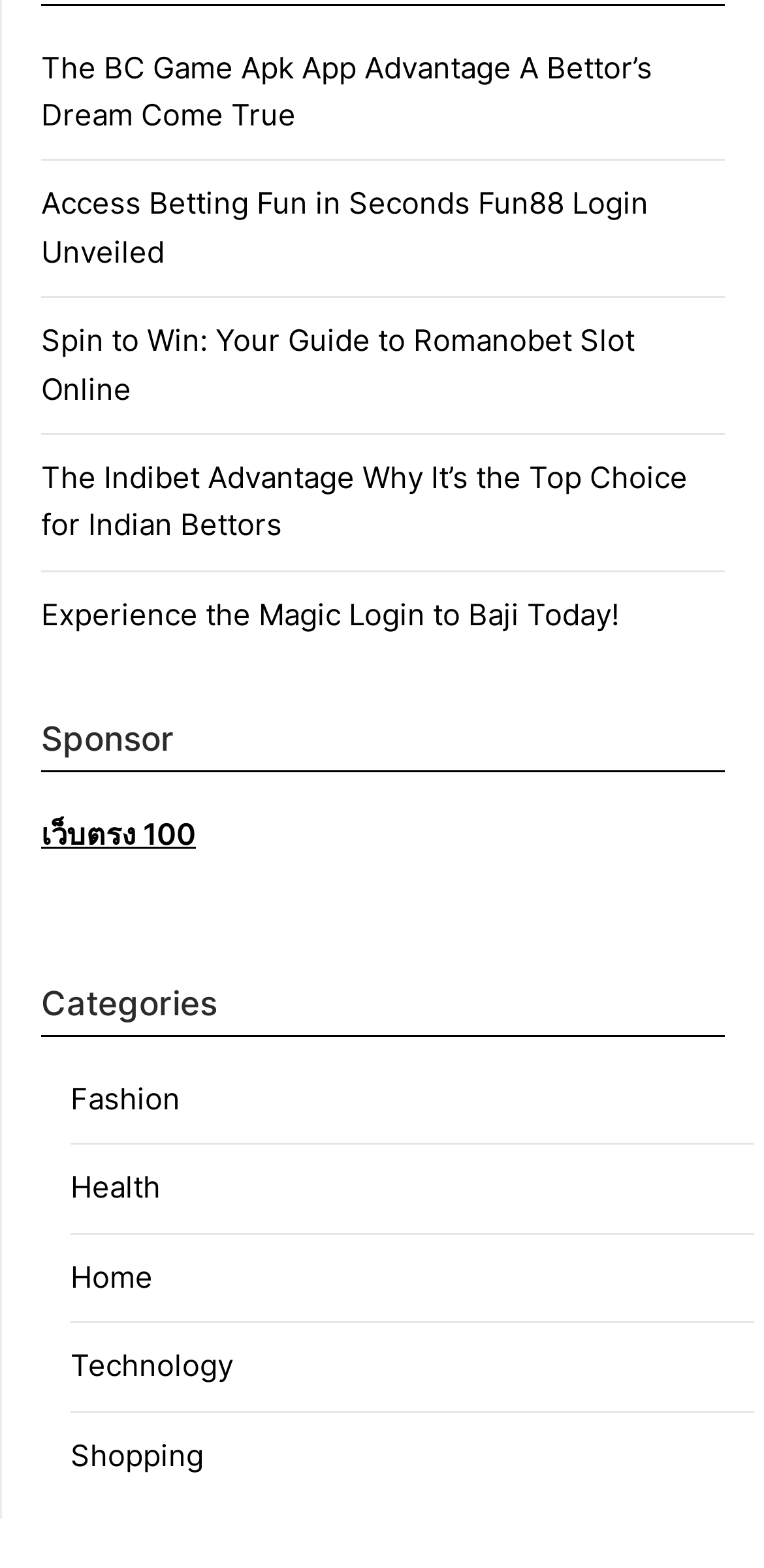Determine the bounding box coordinates for the area you should click to complete the following instruction: "Browse 'Technology' section".

[0.092, 0.859, 0.305, 0.883]